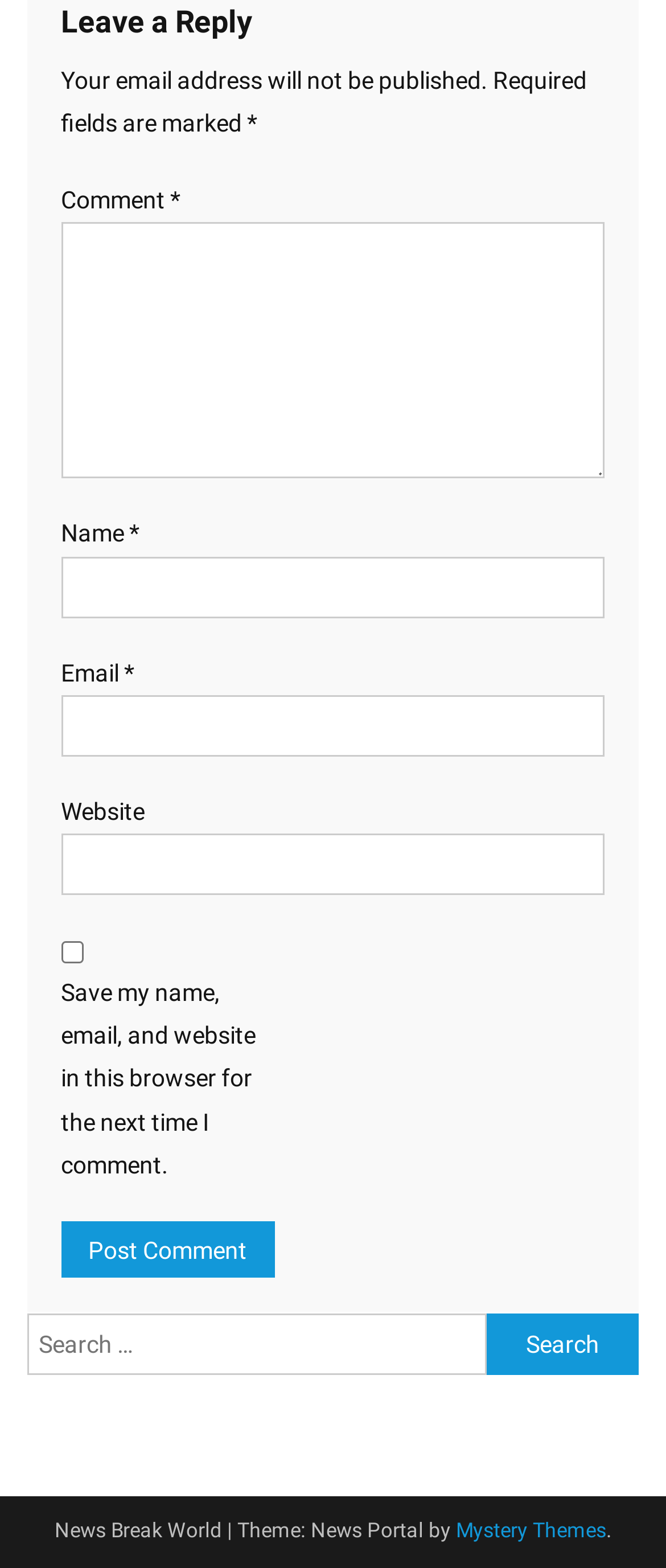What is the purpose of the comment section?
Please provide a comprehensive and detailed answer to the question.

The purpose of the comment section can be inferred from the heading 'Leave a Reply' and the presence of text boxes for name, email, and comment, as well as a 'Post Comment' button.